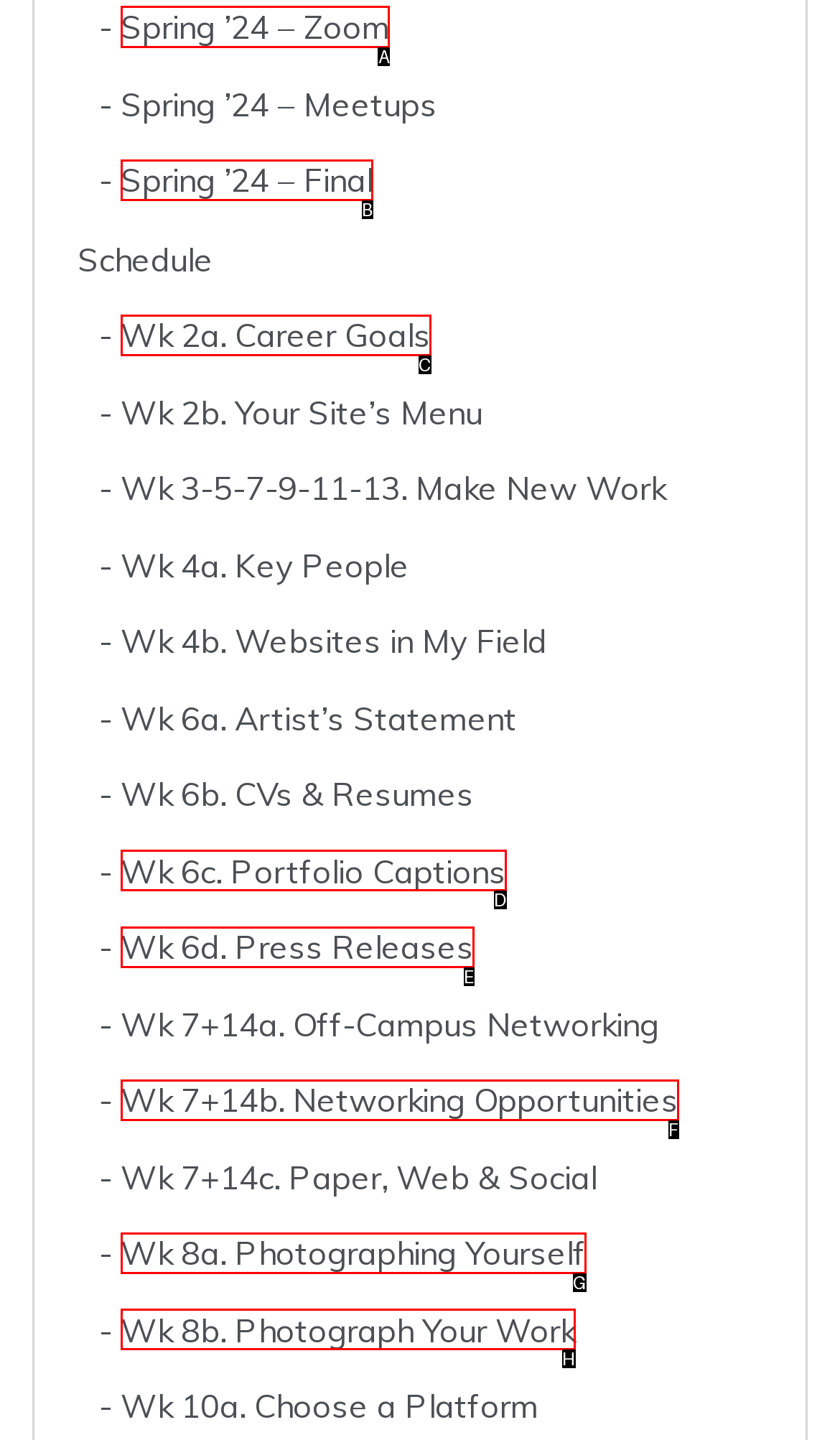Select the appropriate HTML element that needs to be clicked to execute the following task: View Spring ’24 – Zoom. Respond with the letter of the option.

A